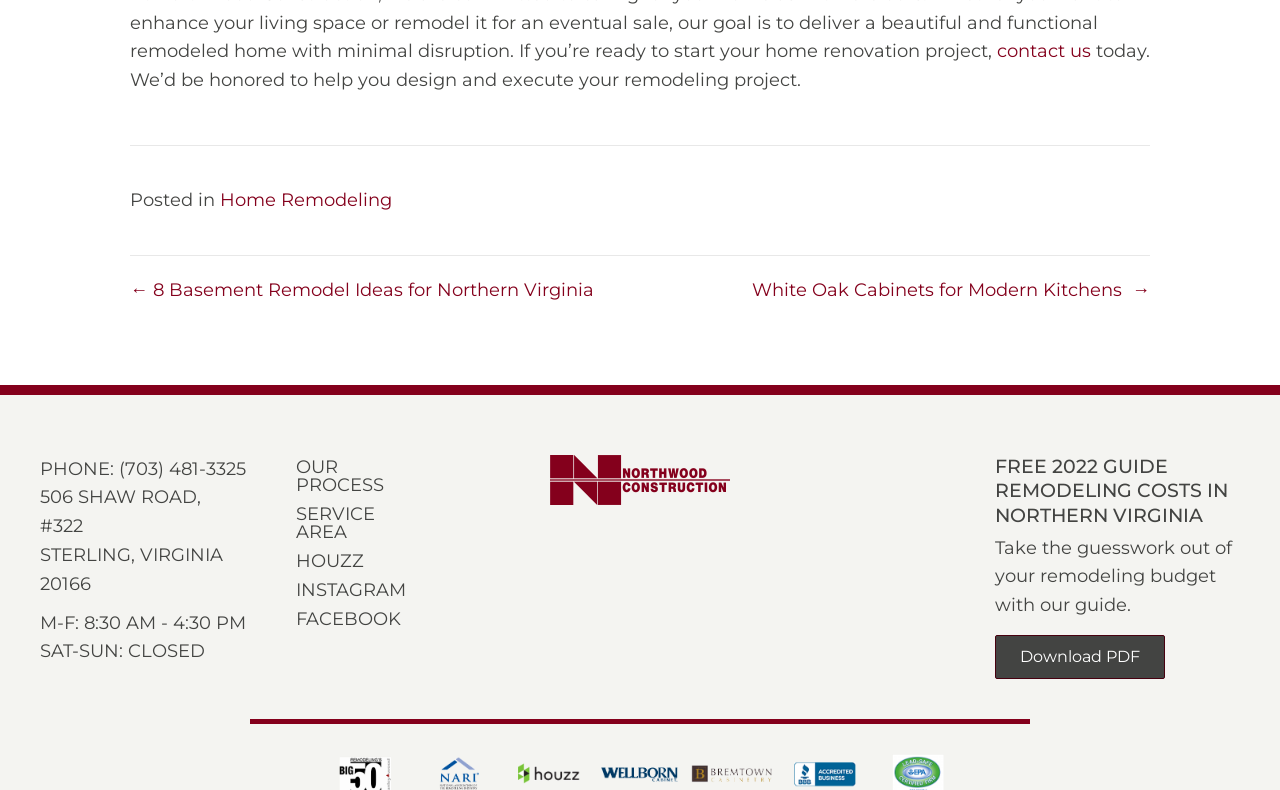Provide your answer in a single word or phrase: 
What is the name of the company?

Northwood Construction